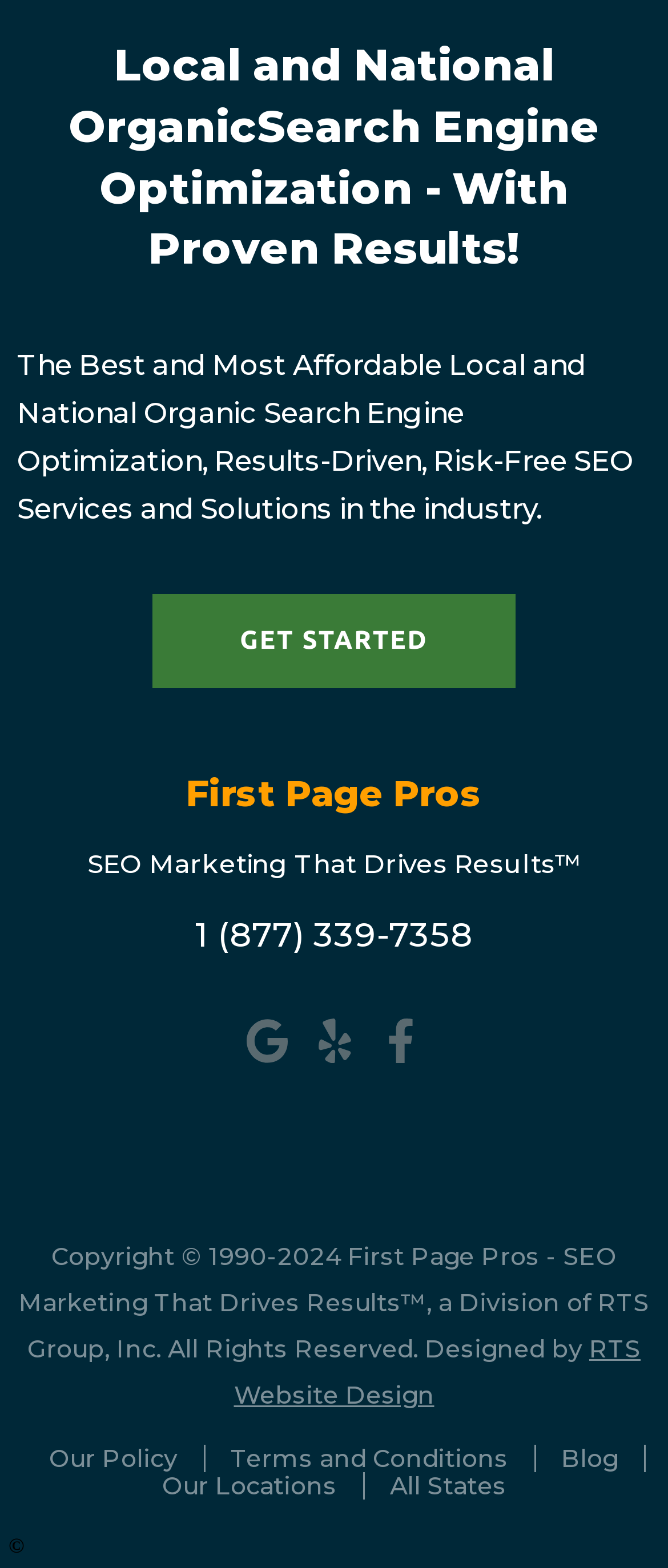Determine the bounding box coordinates of the clickable element to complete this instruction: "Read the blog". Provide the coordinates in the format of four float numbers between 0 and 1, [left, top, right, bottom].

[0.814, 0.921, 0.95, 0.939]